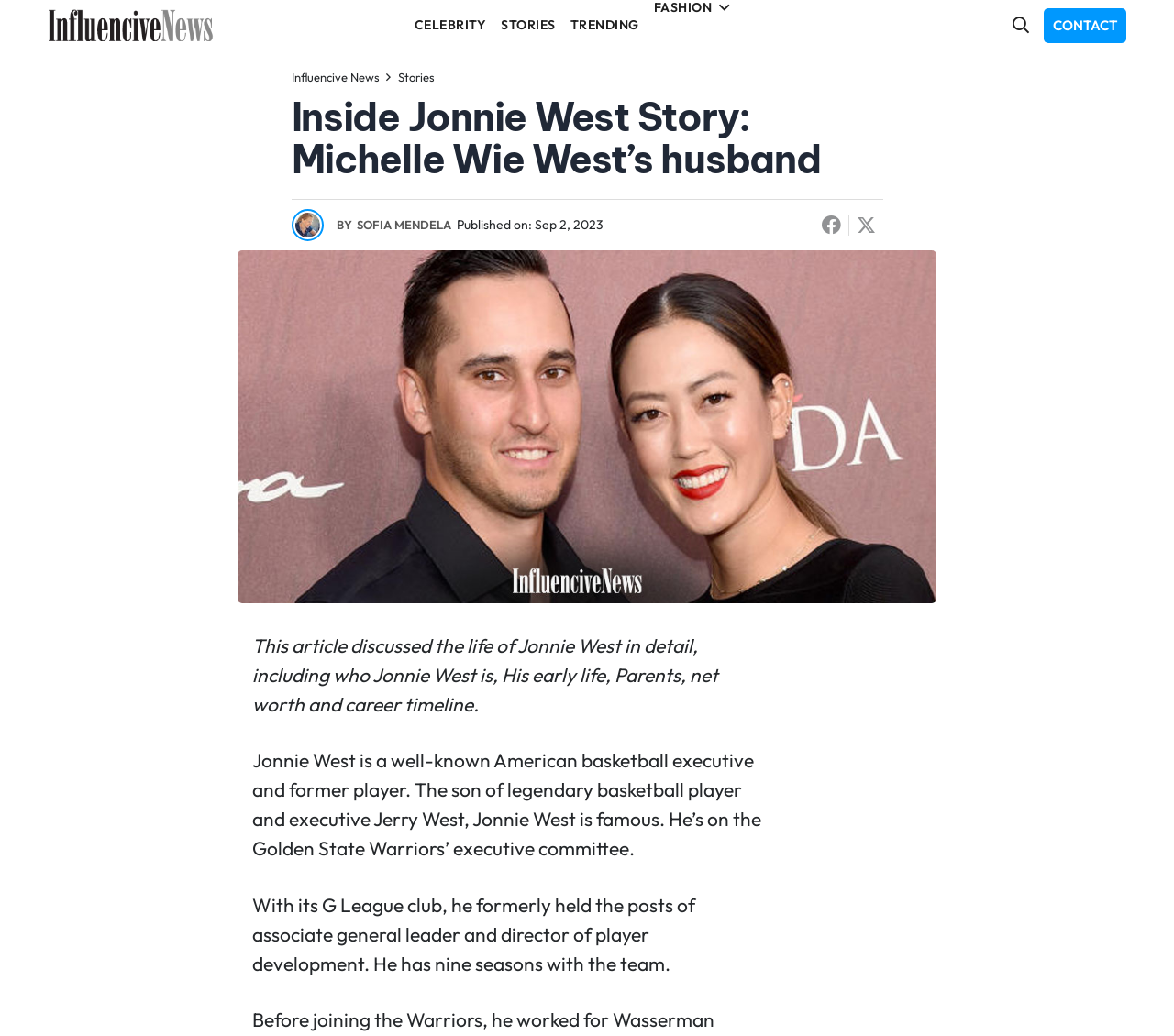Answer the following in one word or a short phrase: 
What team is Jonnie West associated with?

Golden State Warriors